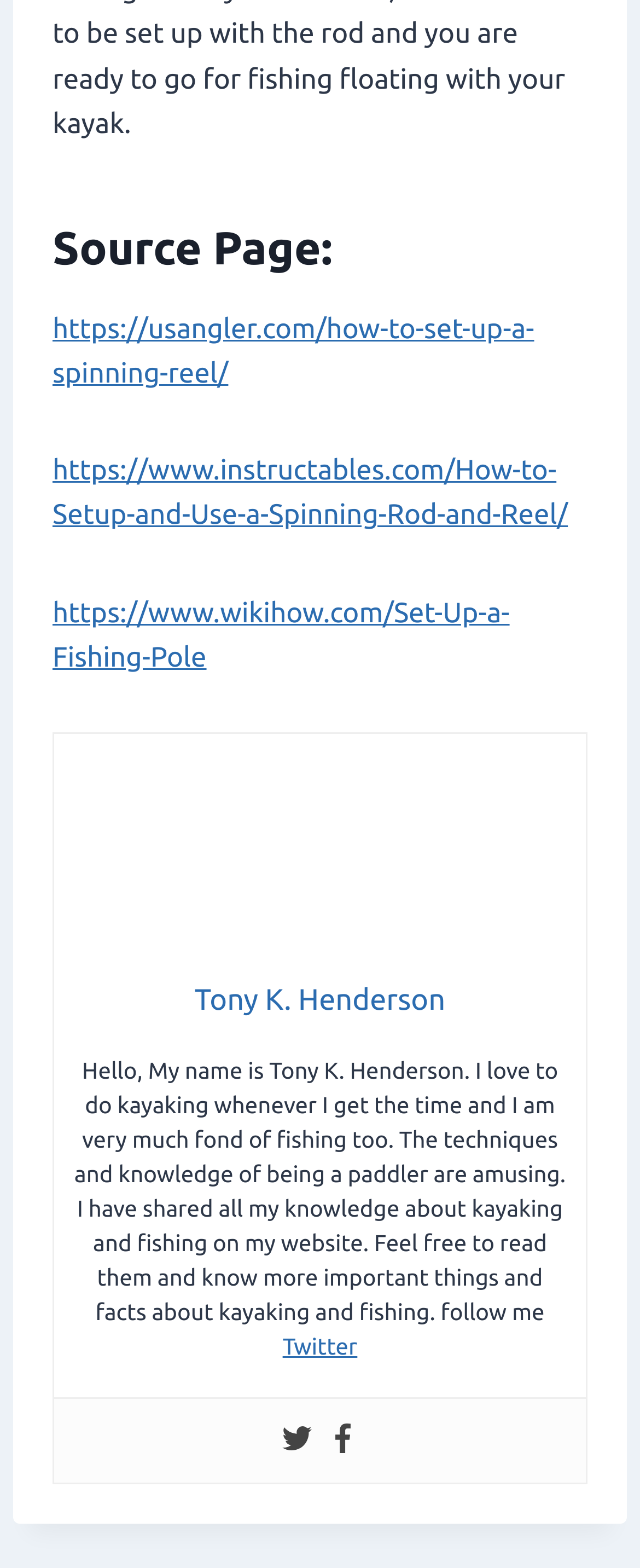What is the activity that the author is fond of besides fishing?
Look at the image and provide a short answer using one word or a phrase.

Kayaking